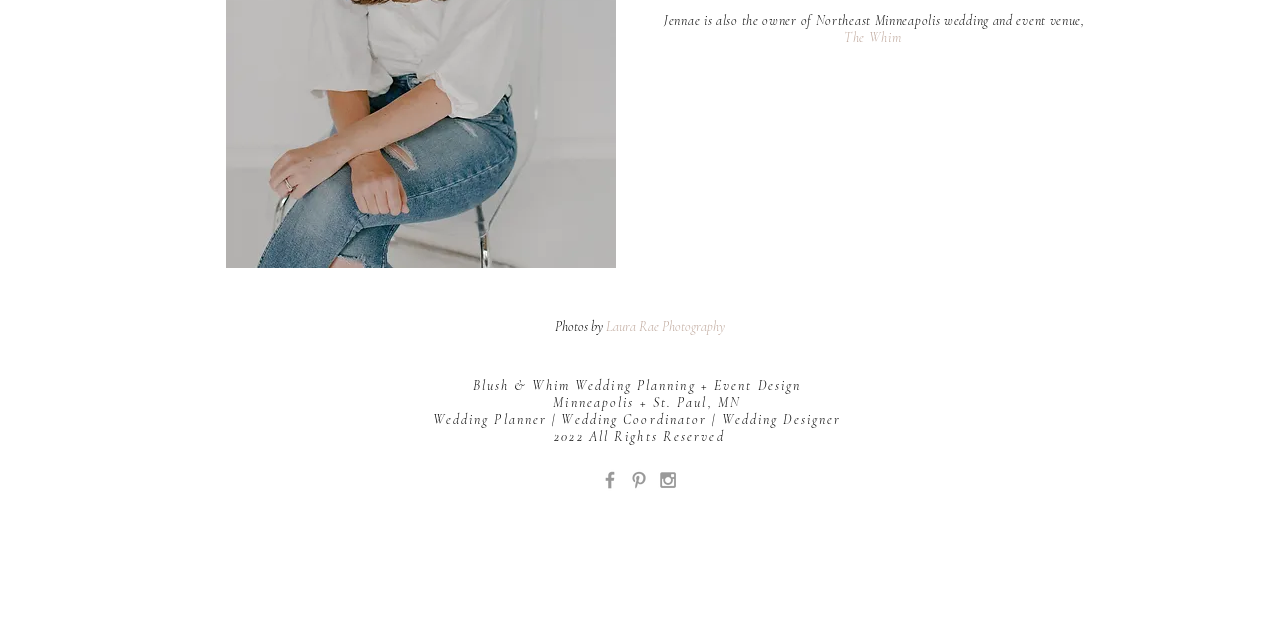Provide the bounding box for the UI element matching this description: "The Whim".

[0.659, 0.048, 0.707, 0.072]